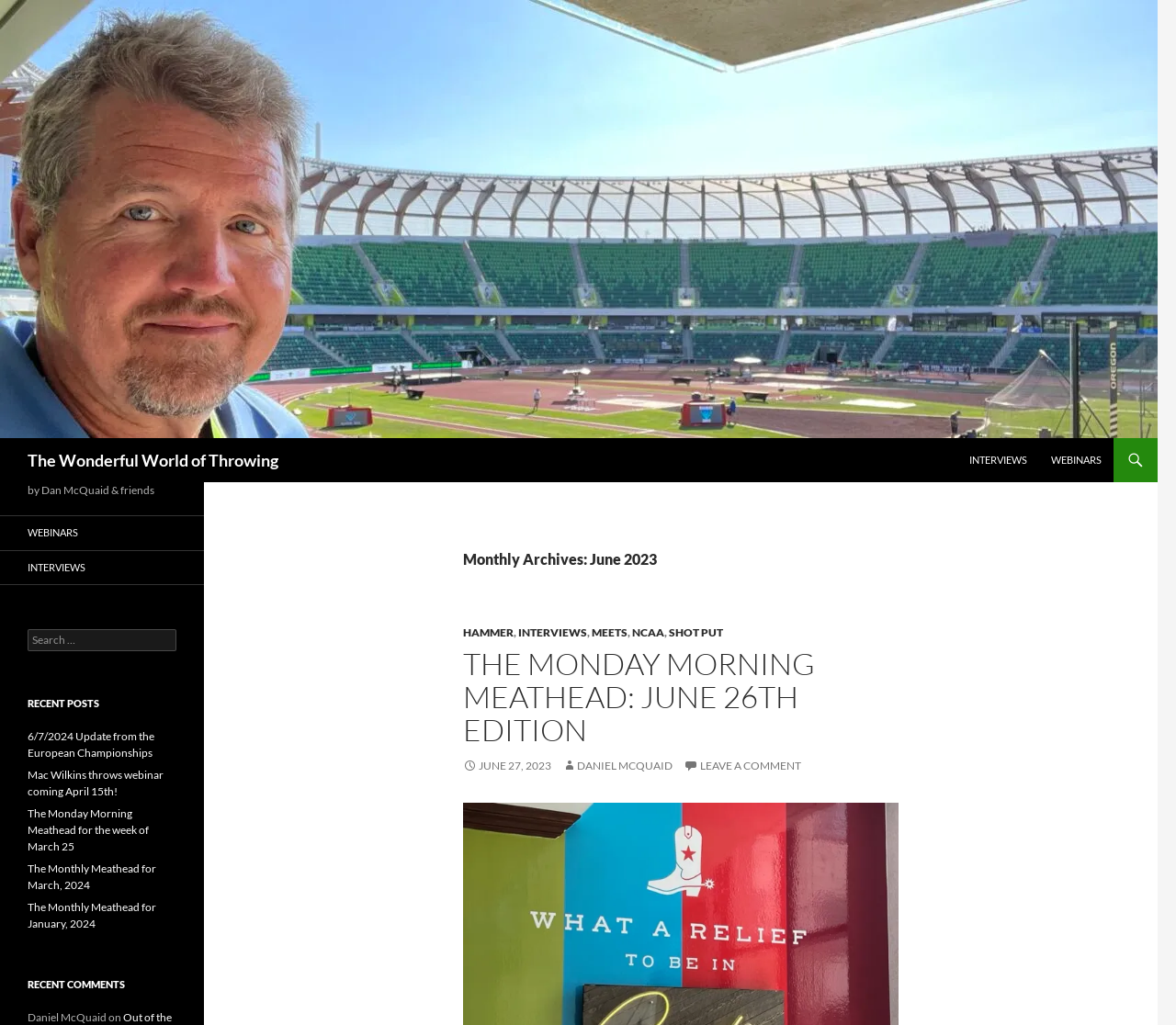Can you show the bounding box coordinates of the region to click on to complete the task described in the instruction: "Read the article about THE MONDAY MORNING MEATHEAD: JUNE 26TH EDITION"?

[0.394, 0.632, 0.764, 0.728]